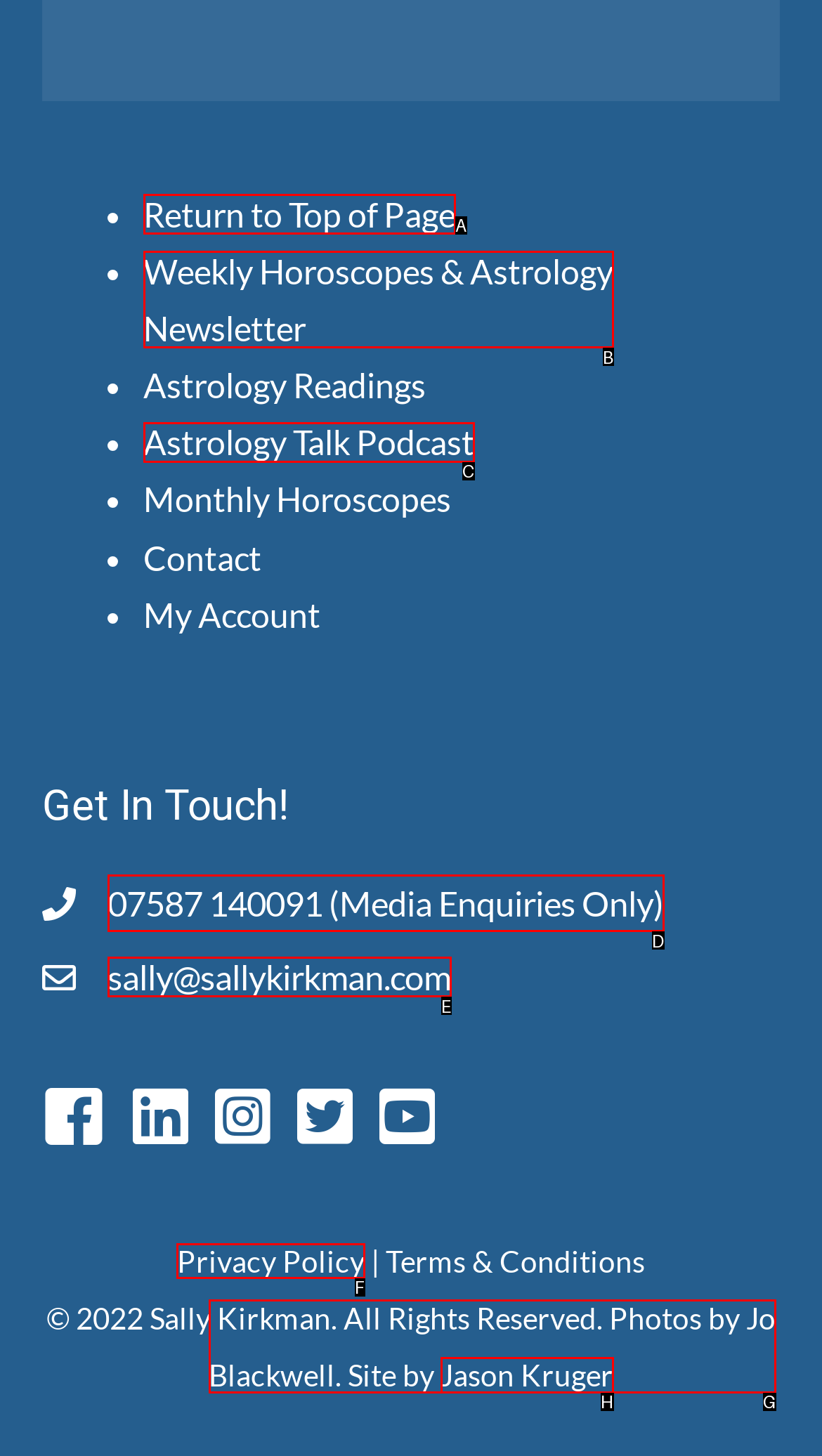Identify the letter of the option that should be selected to accomplish the following task: View privacy policy. Provide the letter directly.

F